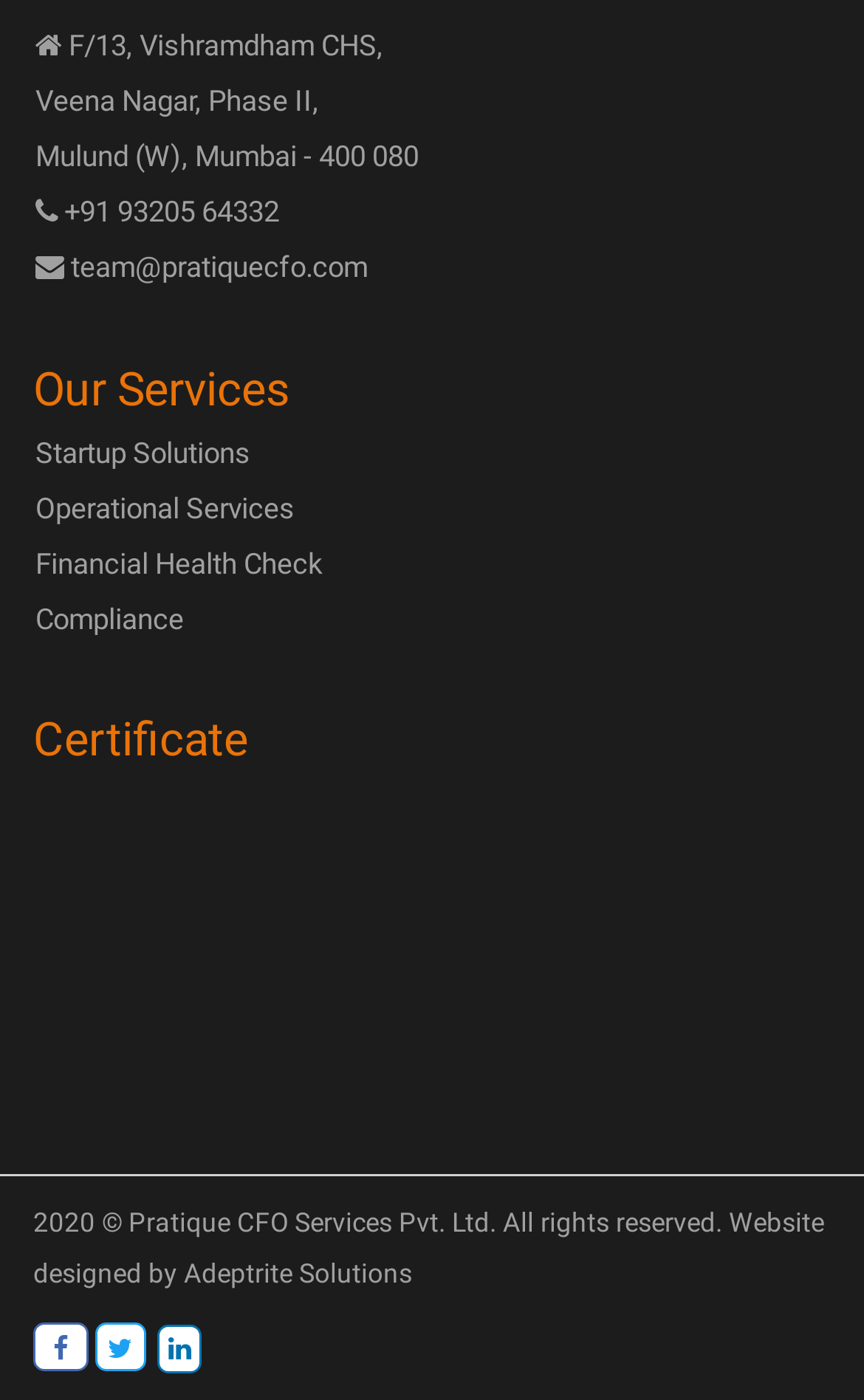What services does Pratique CFO offer? Look at the image and give a one-word or short phrase answer.

Startup Solutions, Operational Services, Financial Health Check, Compliance